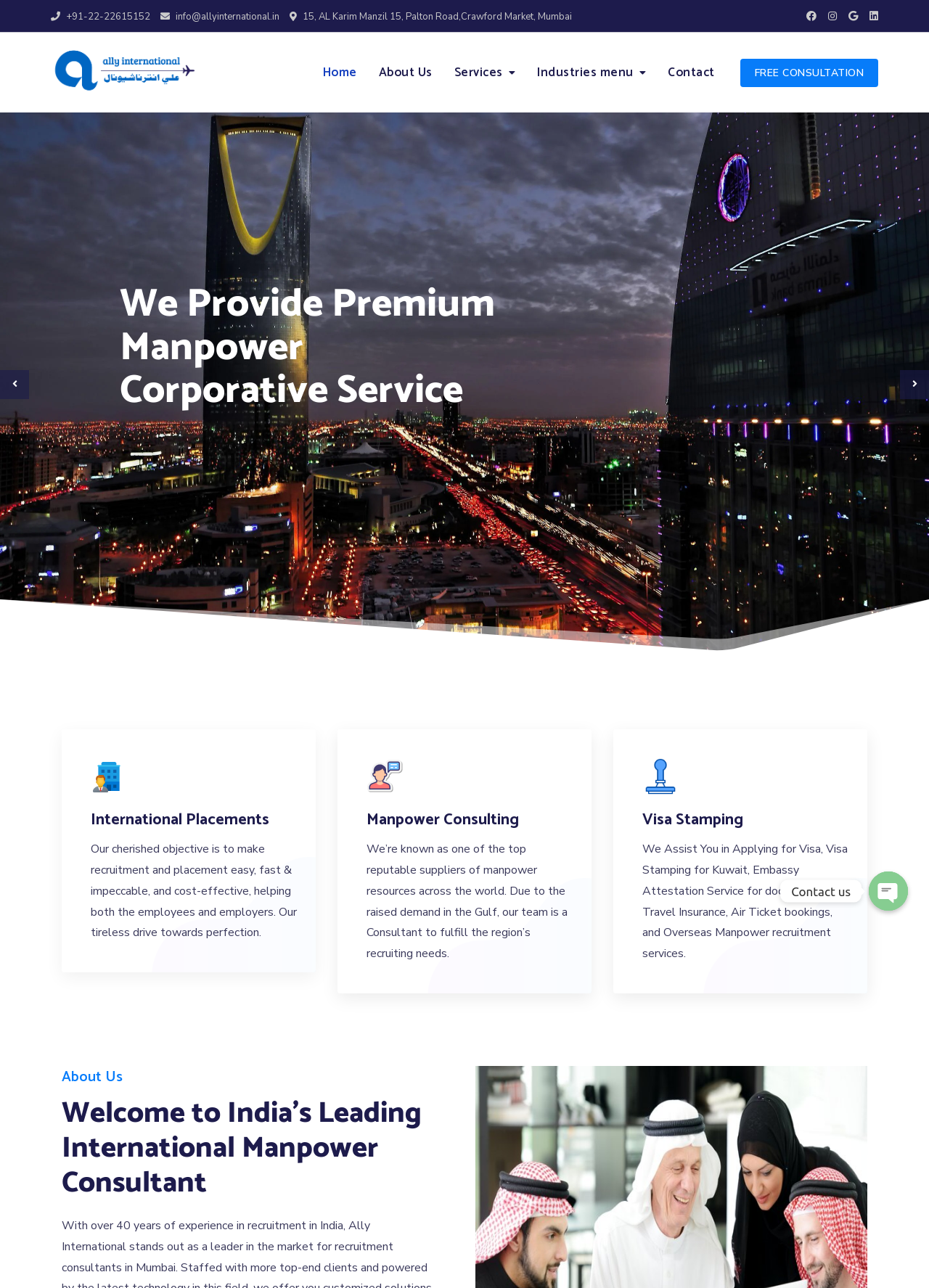Please locate the bounding box coordinates of the element that should be clicked to complete the given instruction: "Click the Contact us link".

[0.707, 0.038, 0.781, 0.075]